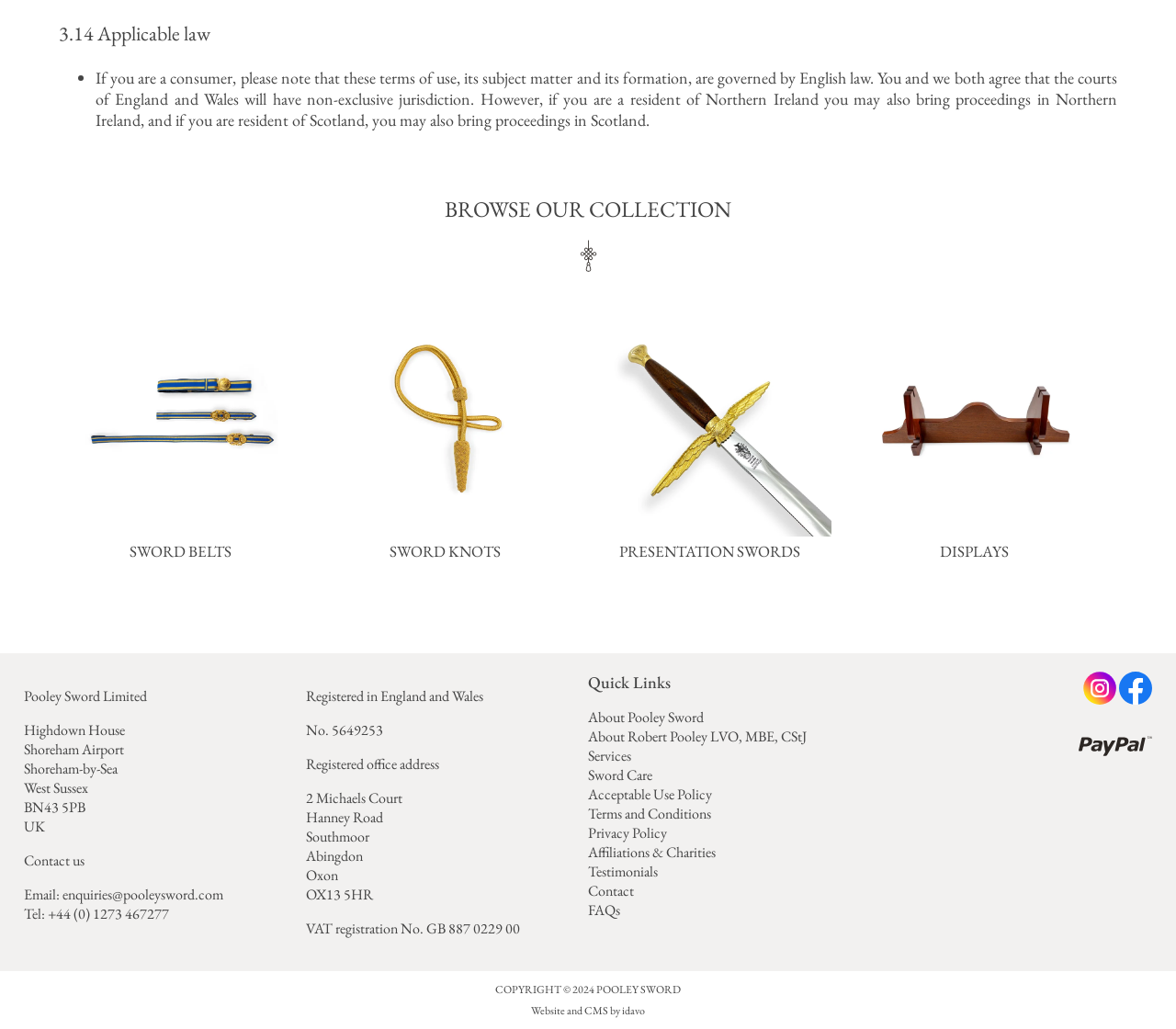What is the company name?
Refer to the image and provide a concise answer in one word or phrase.

Pooley Sword